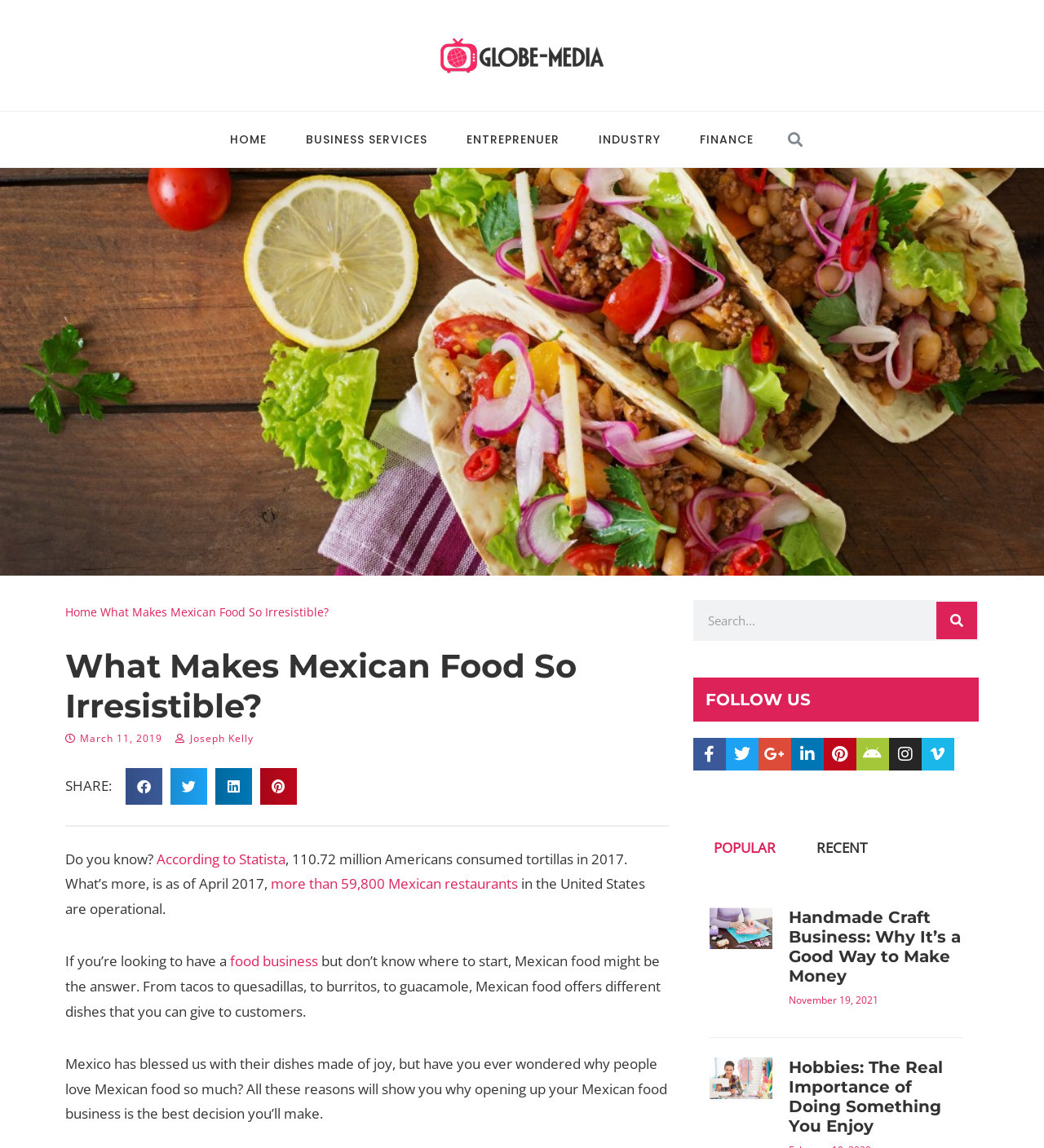Determine the bounding box coordinates for the UI element with the following description: "Entreprenuer". The coordinates should be four float numbers between 0 and 1, represented as [left, top, right, bottom].

[0.428, 0.097, 0.555, 0.146]